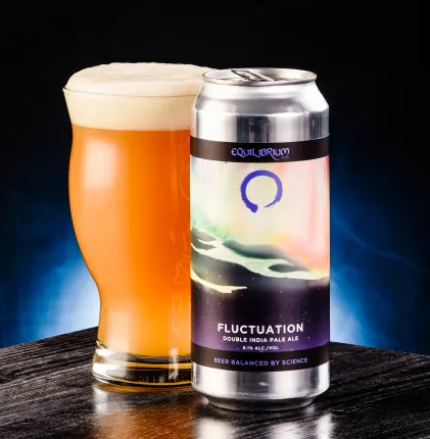What is the rating of the beer?
Look at the webpage screenshot and answer the question with a detailed explanation.

According to the caption, the beer is rated highly at 4.16 by Tavour users, indicating its popularity and quality.